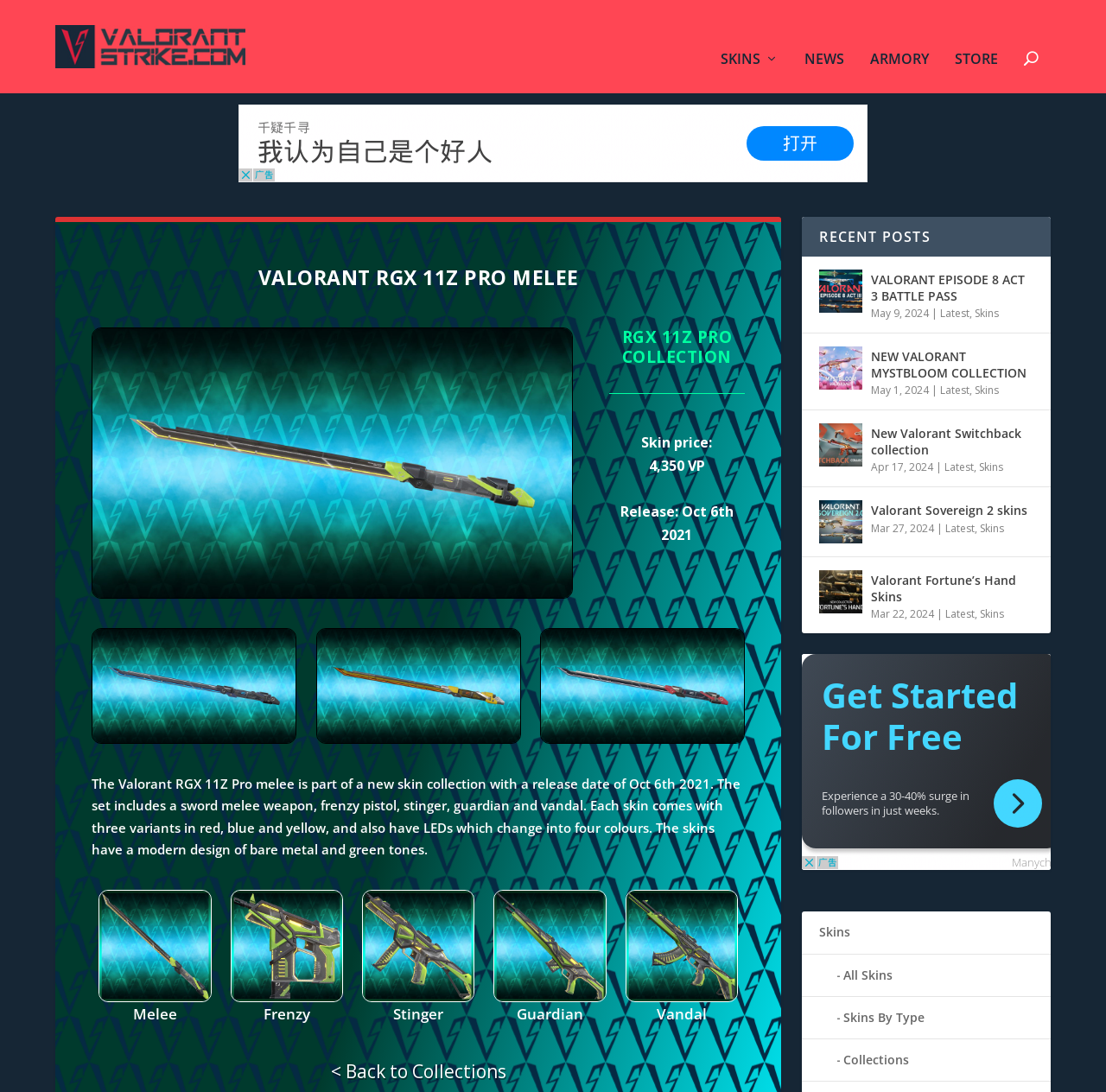Using the format (top-left x, top-left y, bottom-right x, bottom-right y), and given the element description, identify the bounding box coordinates within the screenshot: All Skins

[0.763, 0.686, 0.807, 0.701]